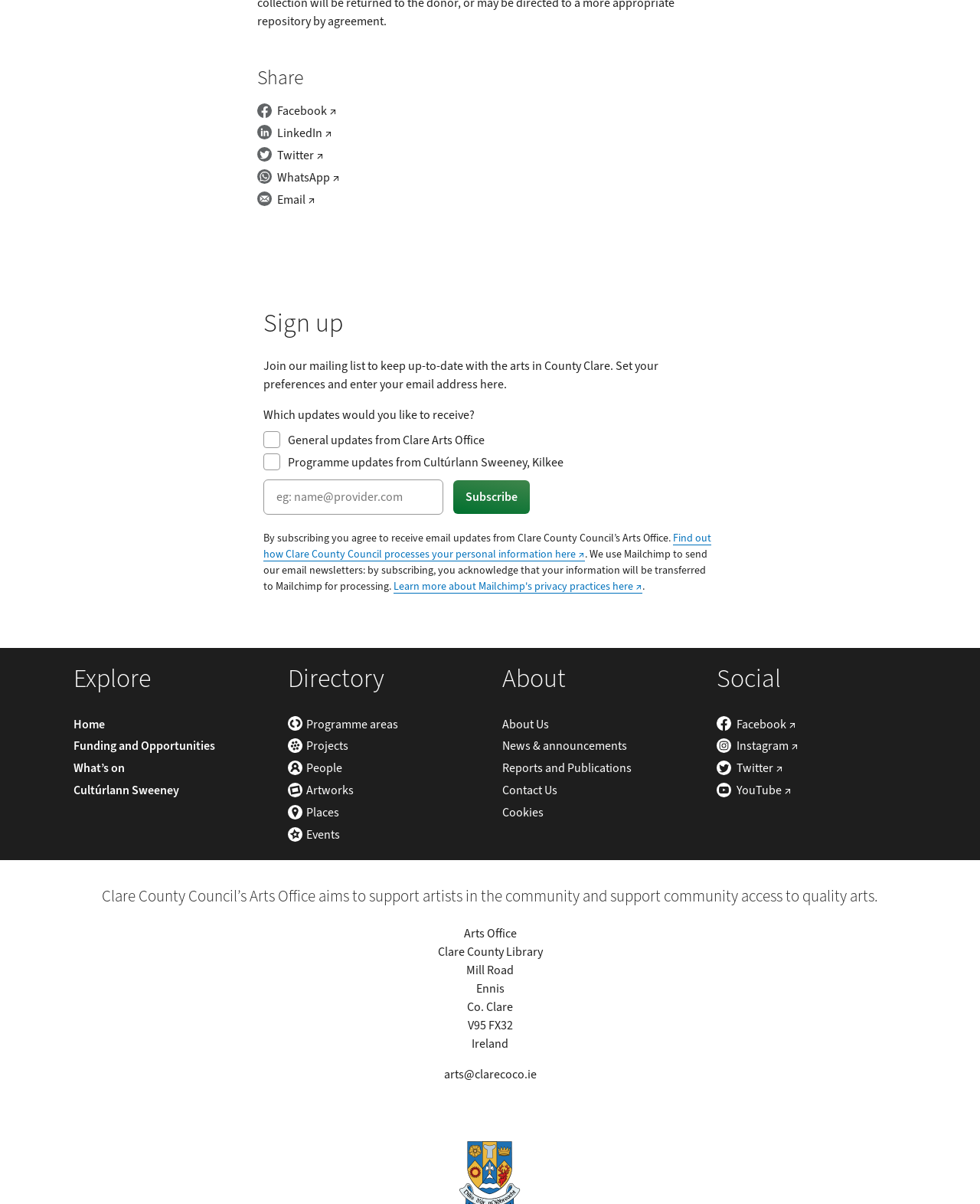Locate the bounding box coordinates of the clickable area to execute the instruction: "Subscribe to the mailing list". Provide the coordinates as four float numbers between 0 and 1, represented as [left, top, right, bottom].

[0.462, 0.399, 0.541, 0.427]